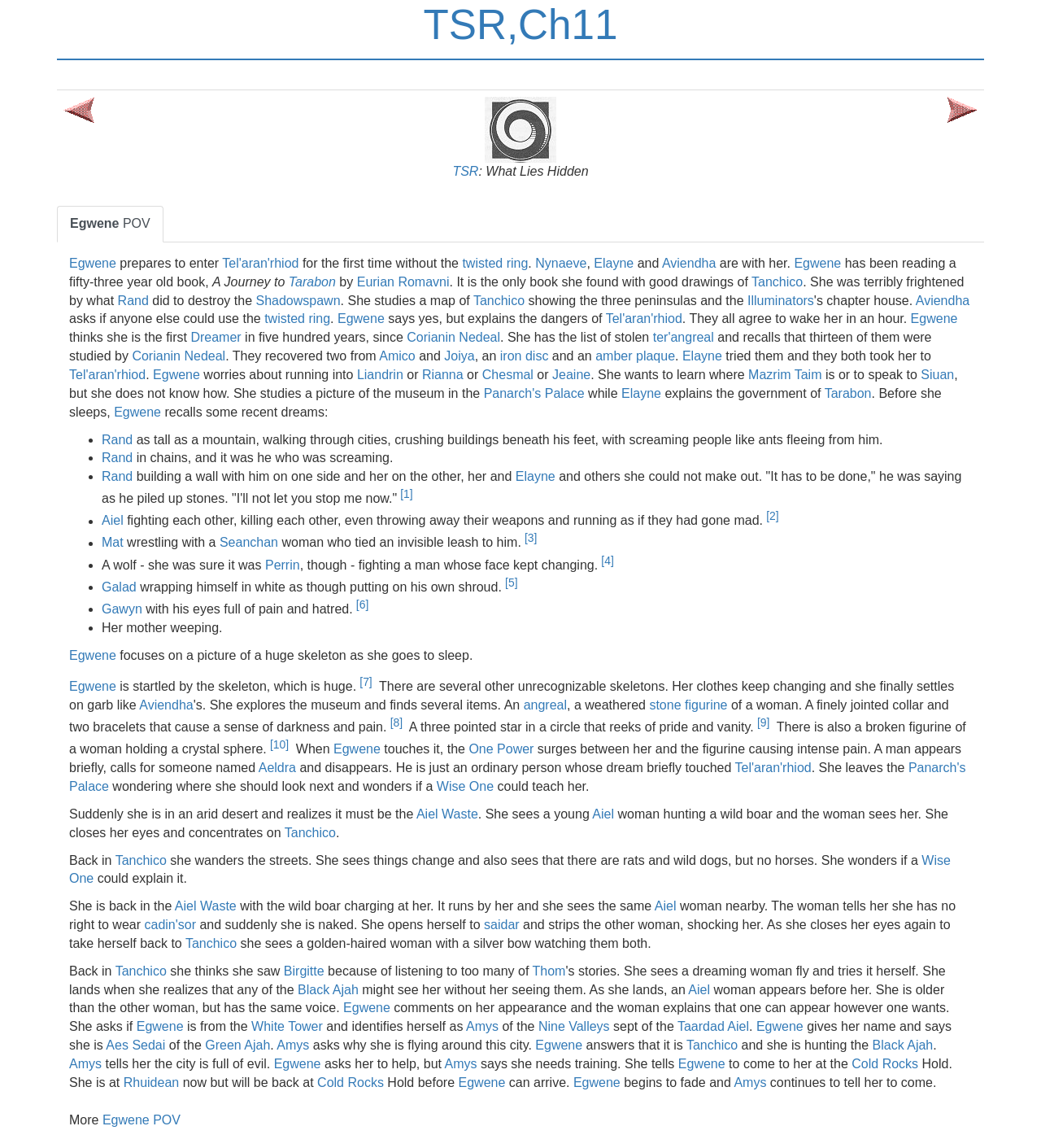Identify the bounding box coordinates of the section to be clicked to complete the task described by the following instruction: "Click the link 'TSR,Ch11'". The coordinates should be four float numbers between 0 and 1, formatted as [left, top, right, bottom].

[0.407, 0.001, 0.593, 0.042]